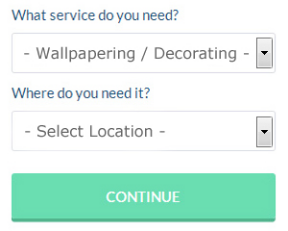Offer a detailed explanation of the image and its components.

The image features a user interface designed to assist individuals seeking wallpapering or decorating services. It prominently displays two dropdown menus. The first asks users to specify the type of service they need, with the default option set to "Wallpapering / Decorating." The second menu prompts users to select their desired location, currently set to "Select Location." Below these dropdowns is a large, visually appealing button labeled "CONTINUE," encouraging users to proceed with their service inquiry. This interface aims to streamline the process of finding professional wallpapering services, particularly beneficial for those in Renfrew and surrounding areas.